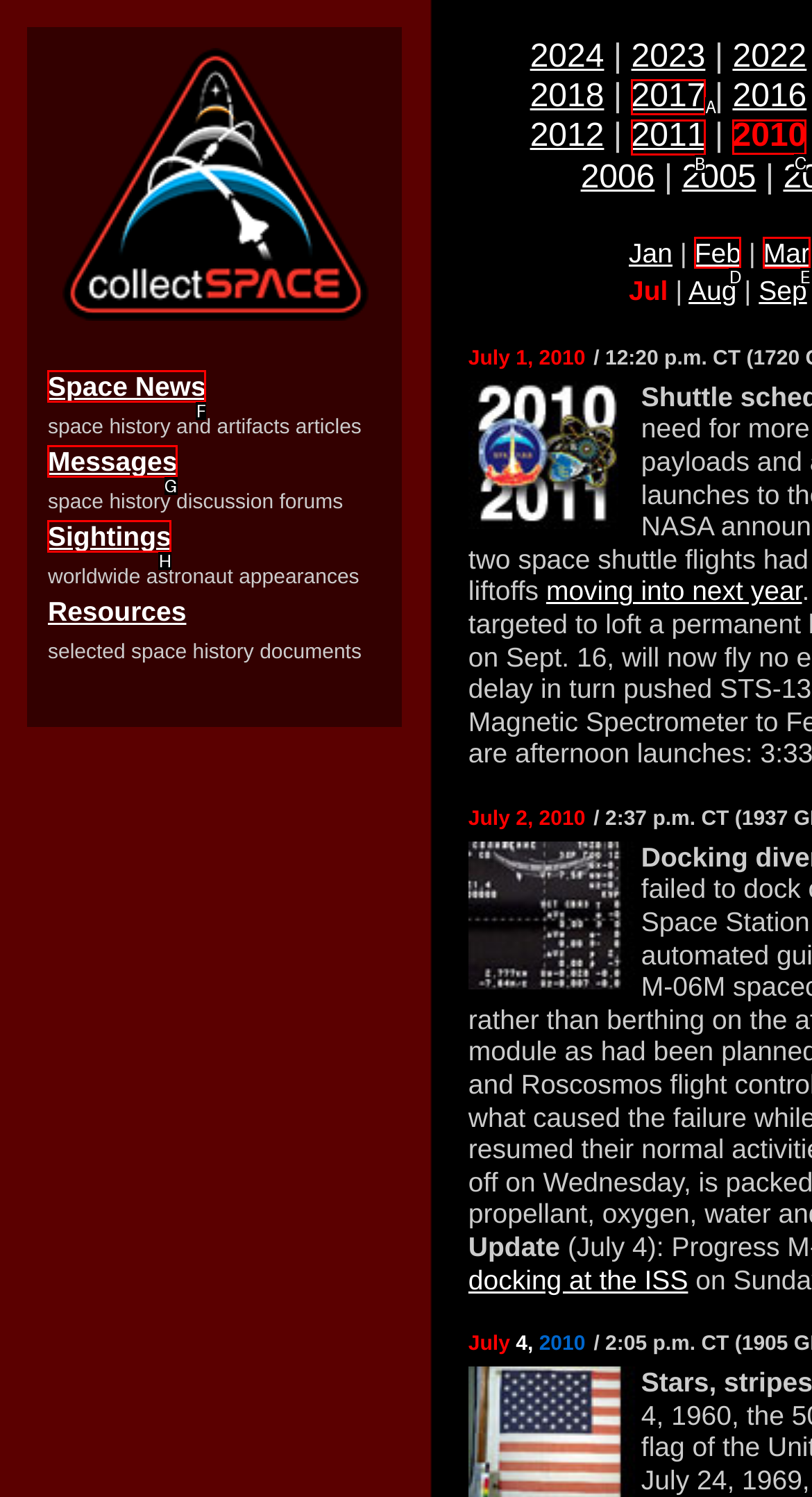From the given options, tell me which letter should be clicked to complete this task: Go to July 2010 archive
Answer with the letter only.

C